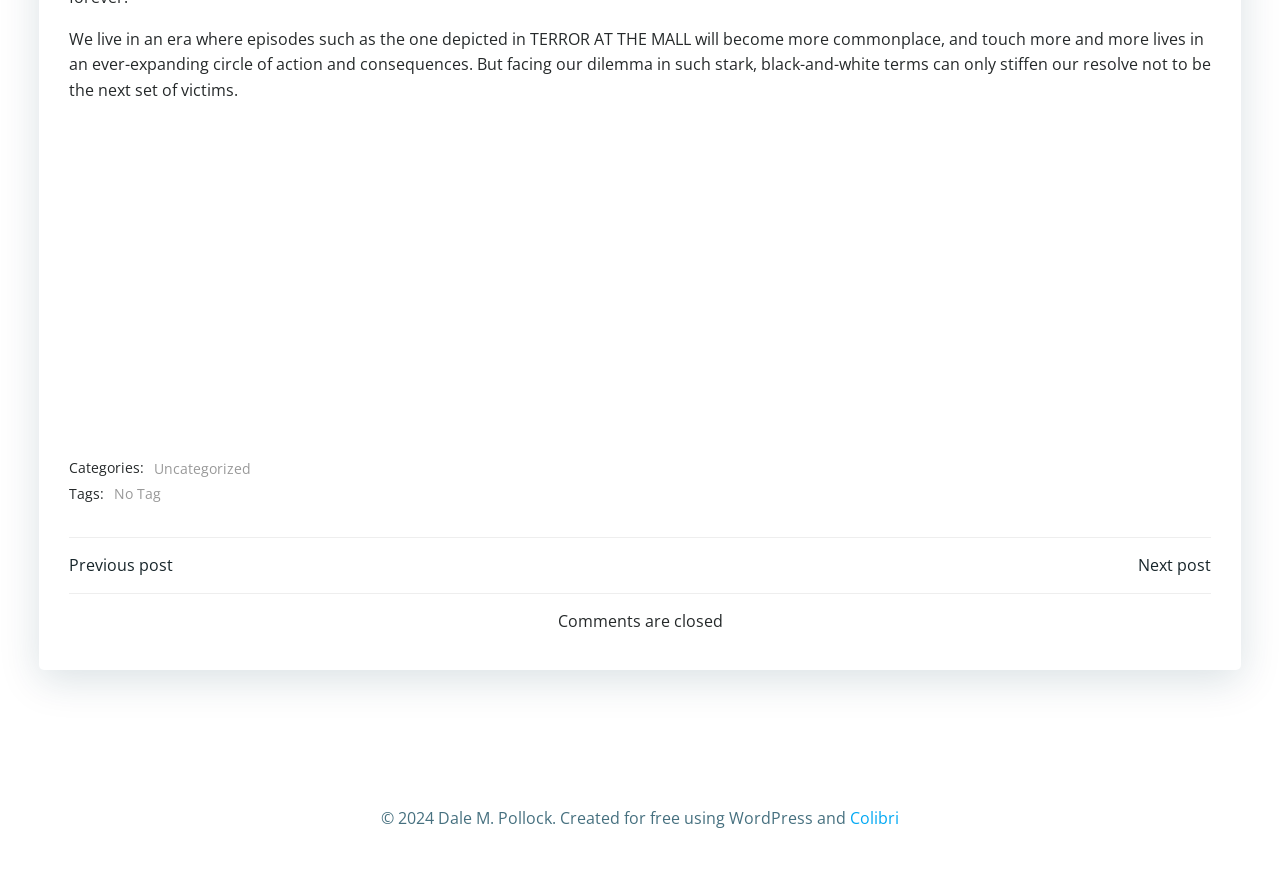Identify the bounding box coordinates for the UI element described as: "alt="51qR1TkdpcL._SY300_"". The coordinates should be provided as four floats between 0 and 1: [left, top, right, bottom].

[0.135, 0.293, 0.213, 0.318]